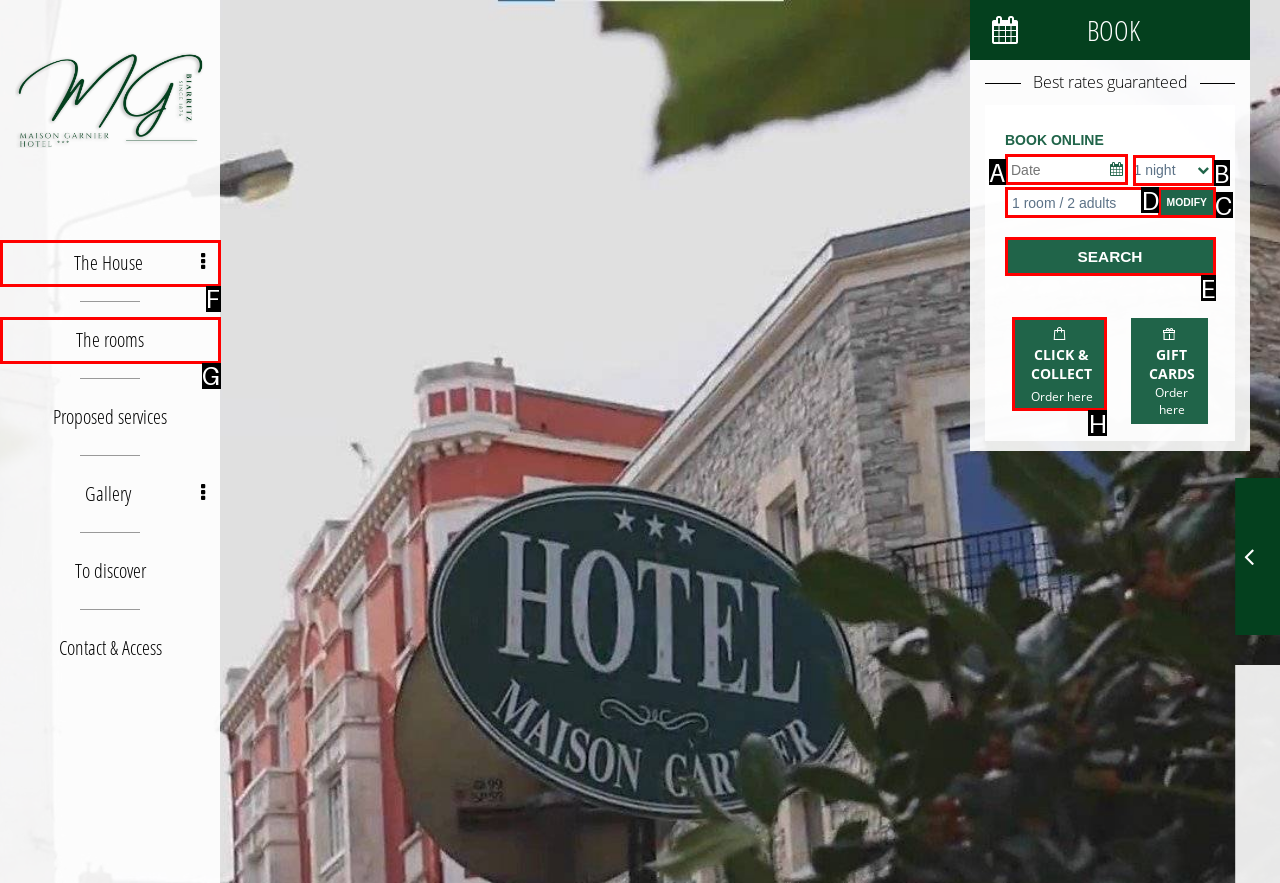Choose the option that best matches the description: CLICK & COLLECT Order here
Indicate the letter of the matching option directly.

H